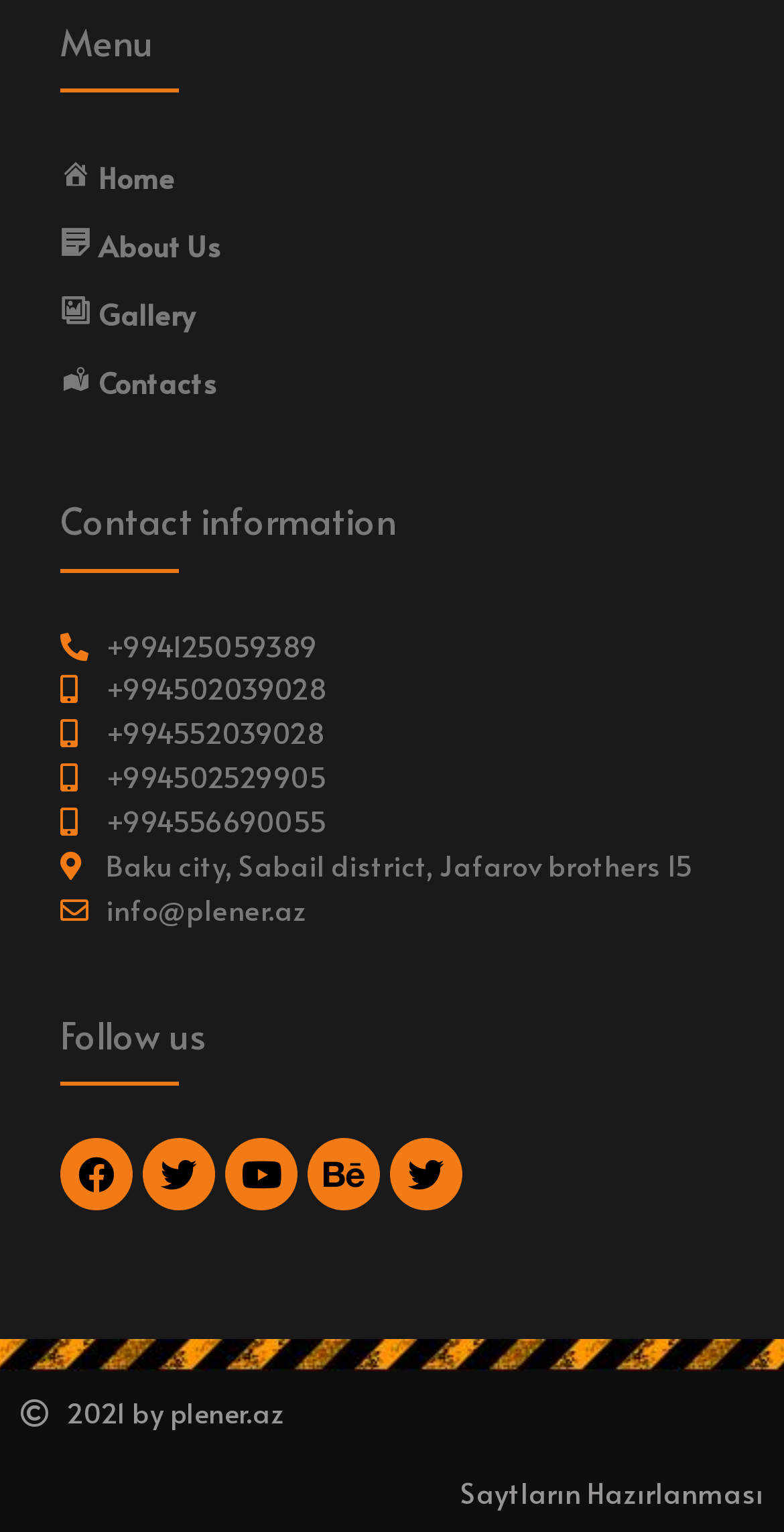Use a single word or phrase to answer the question:
What is the phone number of the contact?

+994125059389